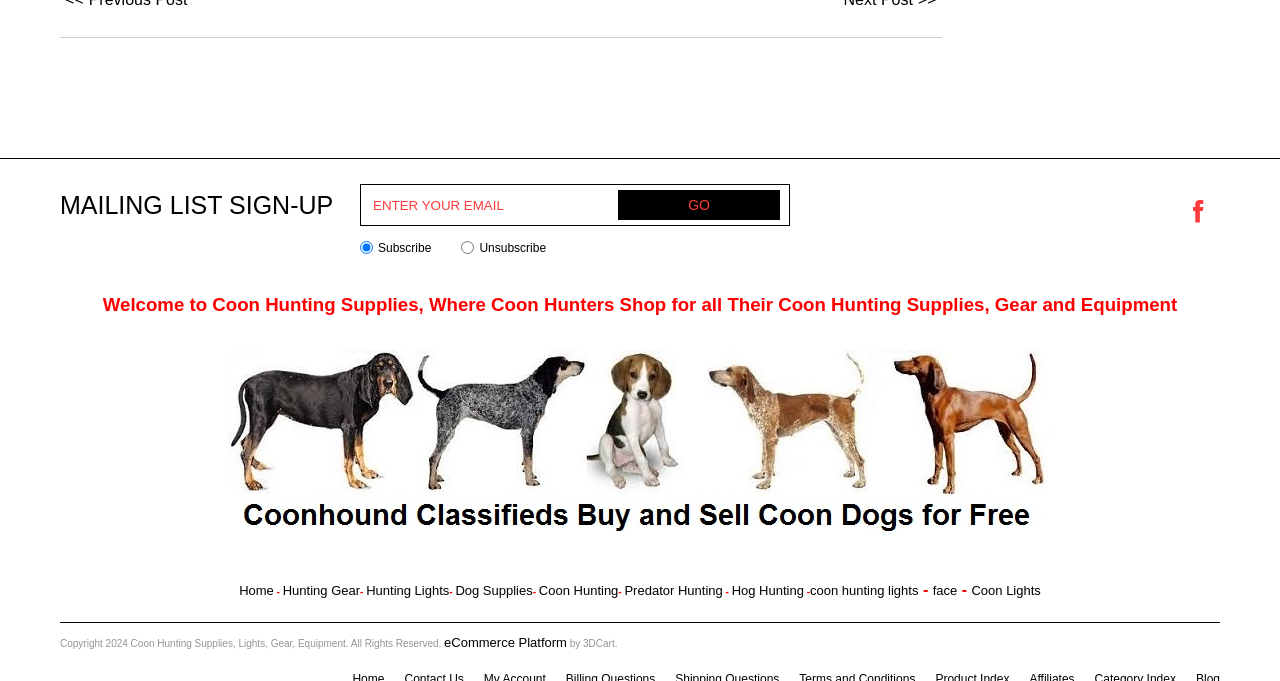Determine the bounding box coordinates of the clickable region to execute the instruction: "Check the Coon Hunting link". The coordinates should be four float numbers between 0 and 1, denoted as [left, top, right, bottom].

[0.421, 0.856, 0.483, 0.878]